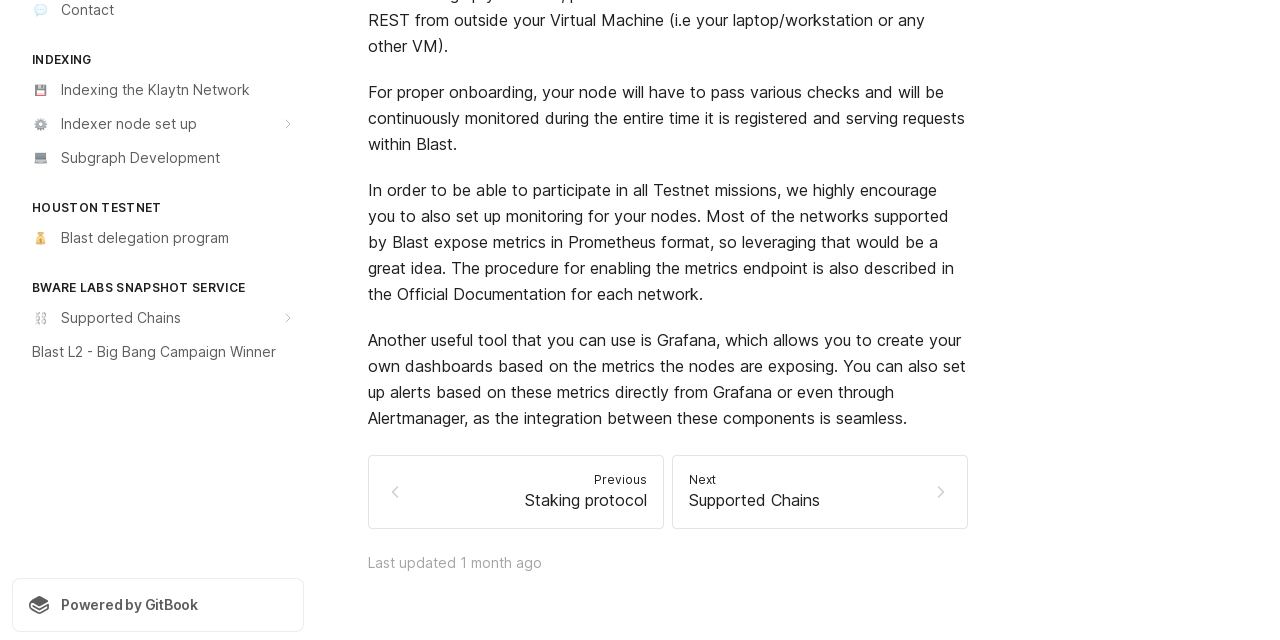Determine the bounding box for the described UI element: "PreviousStaking protocol".

[0.288, 0.711, 0.519, 0.827]